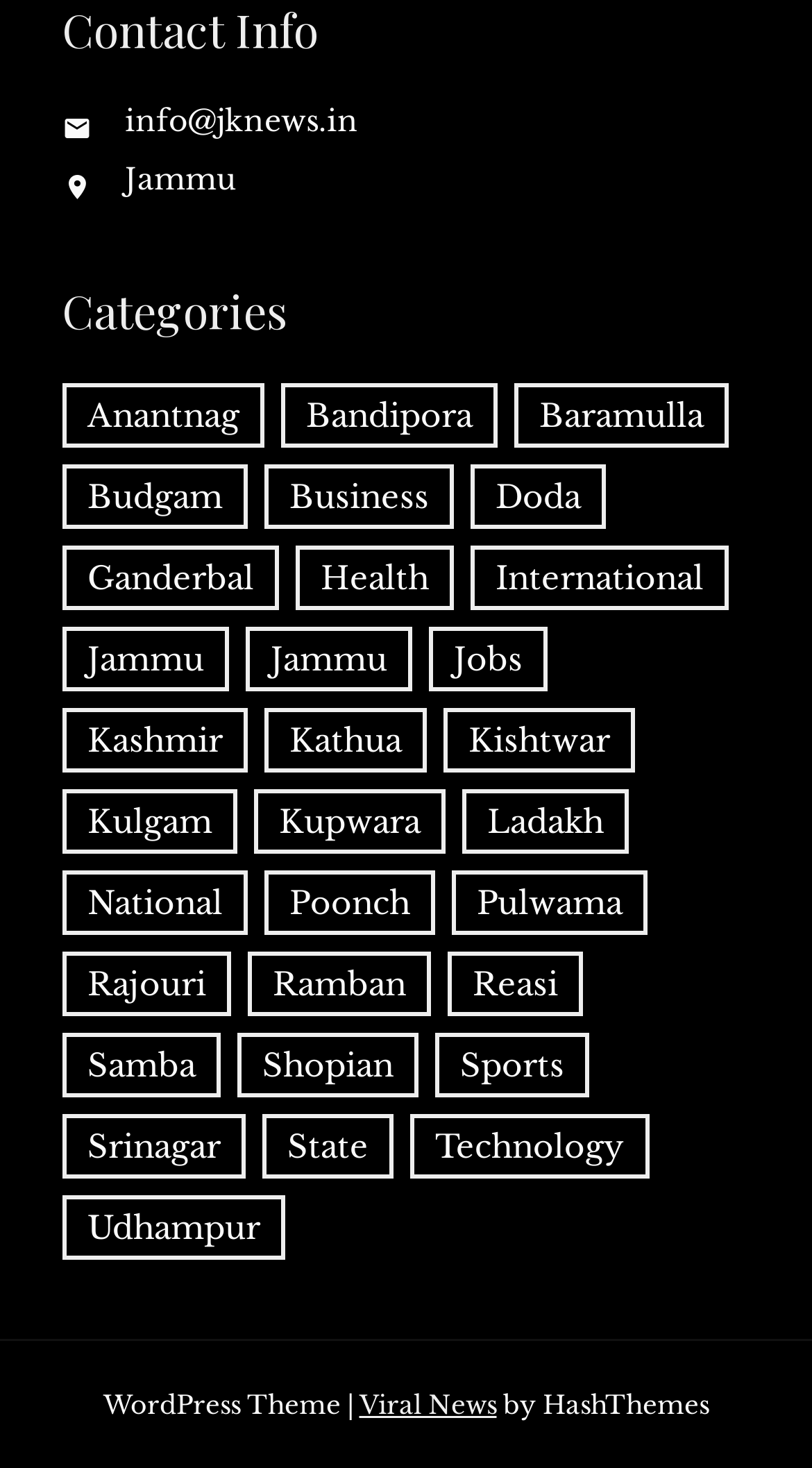From the details in the image, provide a thorough response to the question: How many items are in the 'Jammu' category?

I found the link 'Jammu (523 items)' under the 'Categories' heading, which indicates that there are 523 items in the 'Jammu' category.